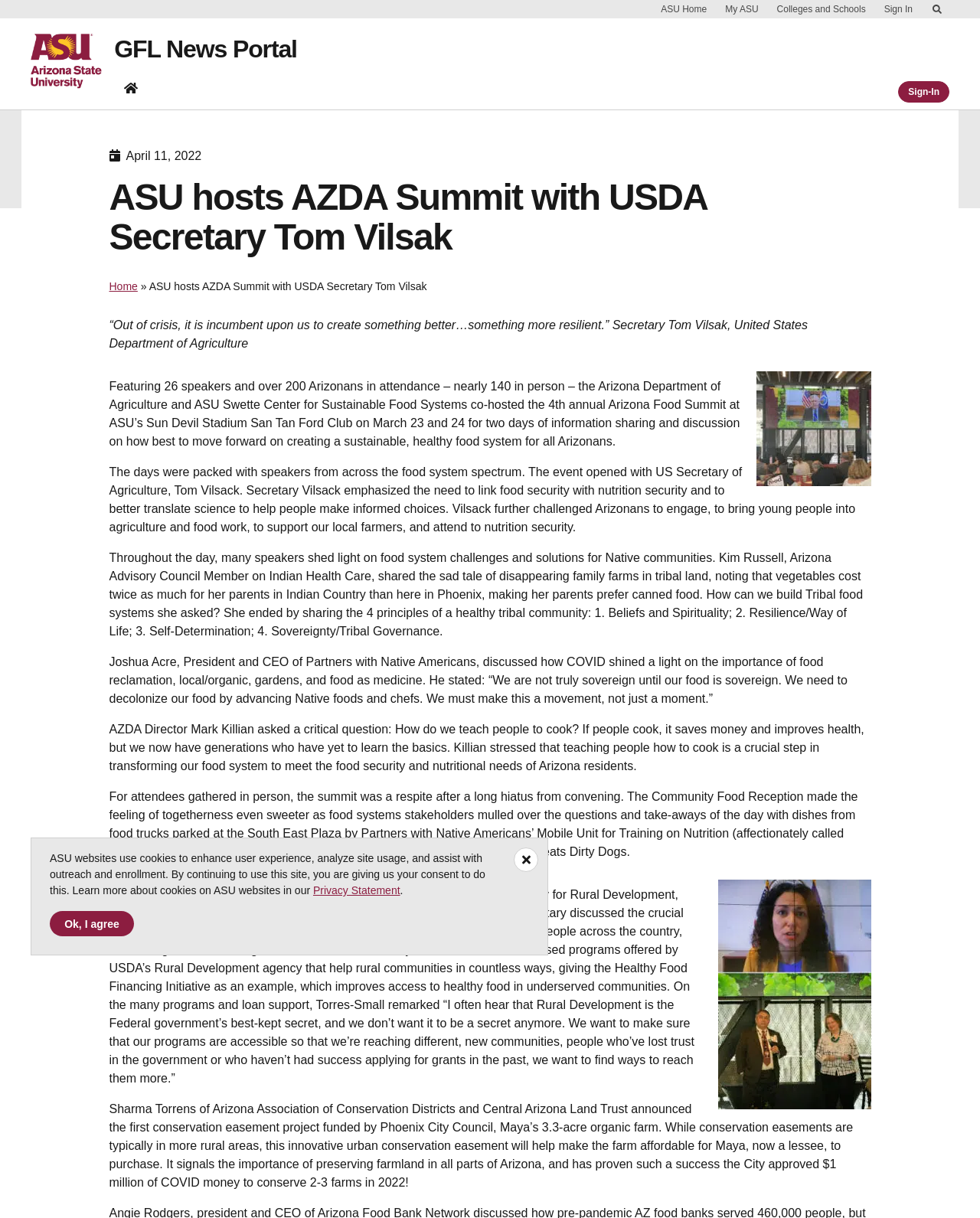Using the description "Home GFL News Portal home", locate and provide the bounding box of the UI element.

[0.117, 0.06, 0.151, 0.09]